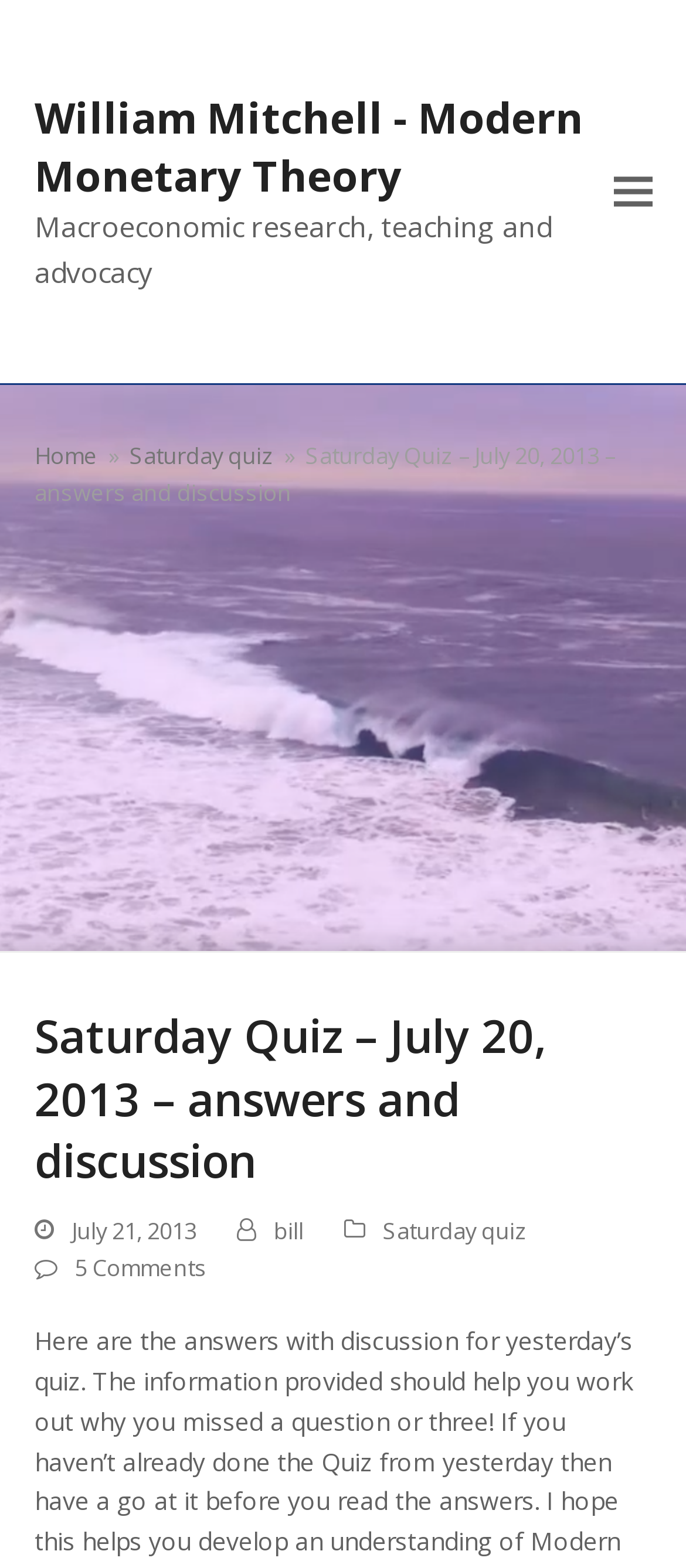Give a one-word or short-phrase answer to the following question: 
How many comments does this article have?

5 Comments